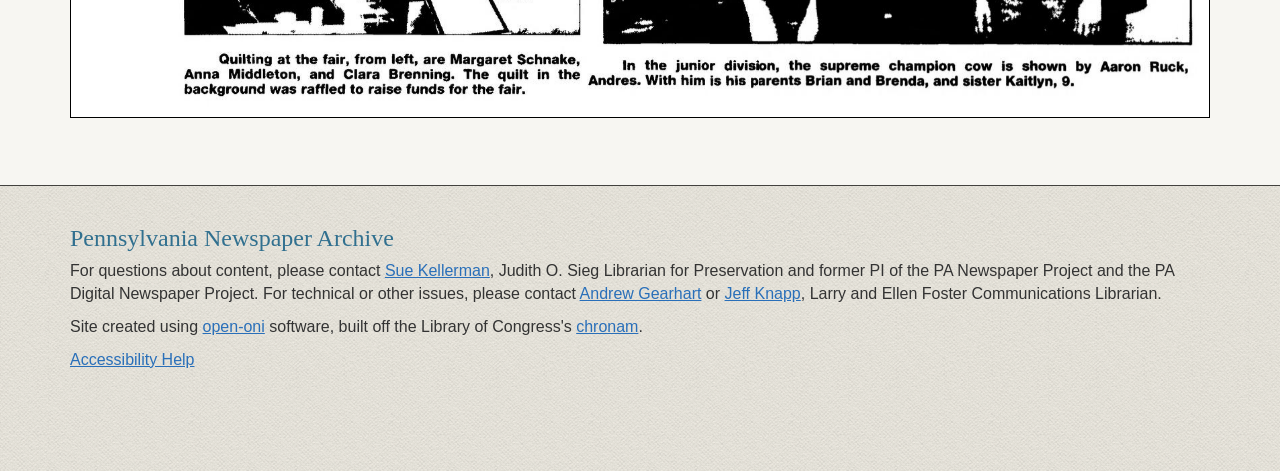How many contact persons are listed?
Please use the image to deliver a detailed and complete answer.

The webpage lists three contact persons: Sue Kellerman, Andrew Gearhart, and Jeff Knapp, along with their respective roles and email addresses.